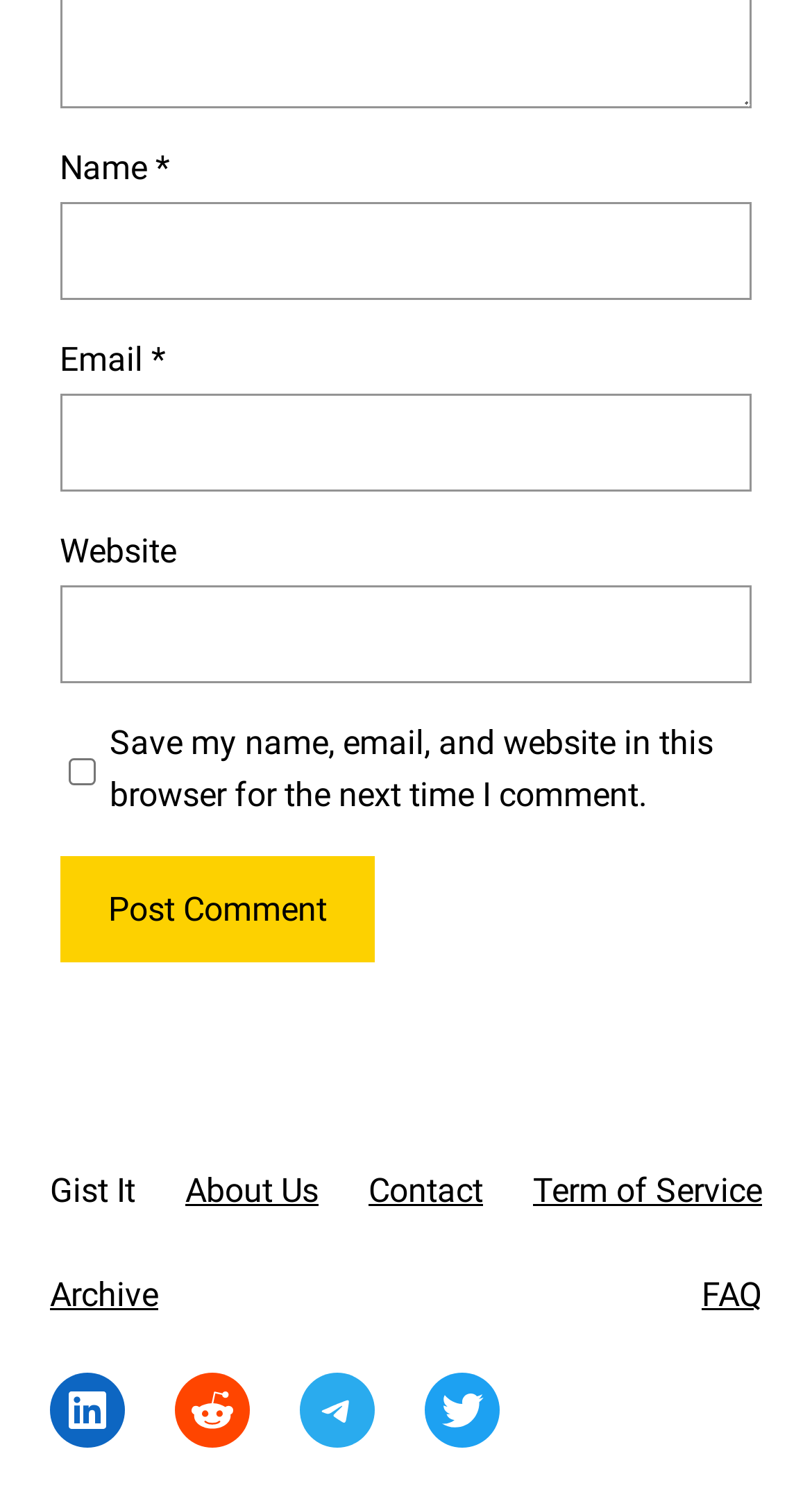Specify the bounding box coordinates of the element's region that should be clicked to achieve the following instruction: "Enter your name". The bounding box coordinates consist of four float numbers between 0 and 1, in the format [left, top, right, bottom].

[0.074, 0.135, 0.926, 0.199]